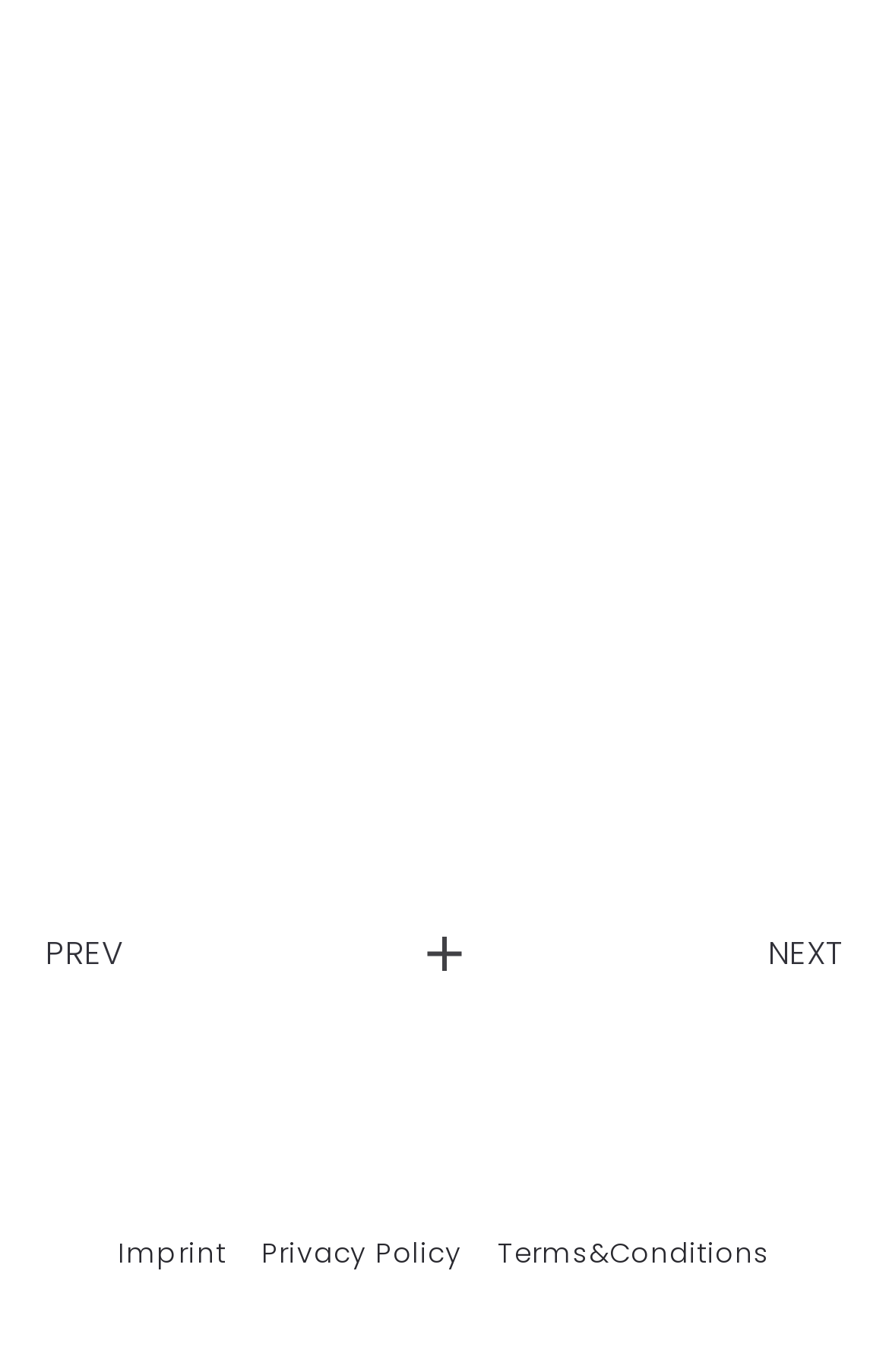Identify the bounding box for the described UI element: "Privacy Policy".

[0.294, 0.9, 0.52, 0.928]